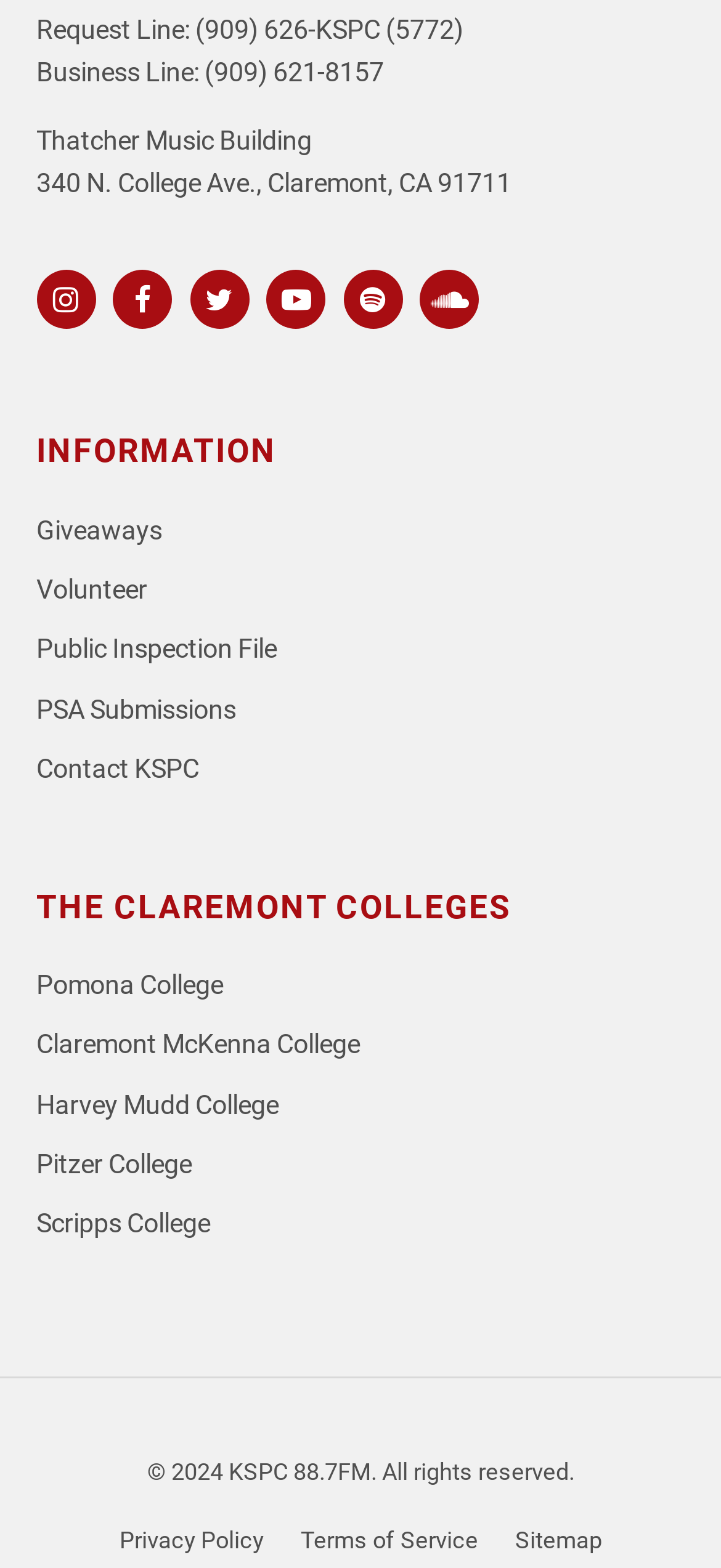Use a single word or phrase to answer the following:
What social media platforms are linked on this webpage?

Instagram, Facebook, Twitter, Youtube, Spotify, SoundCloud